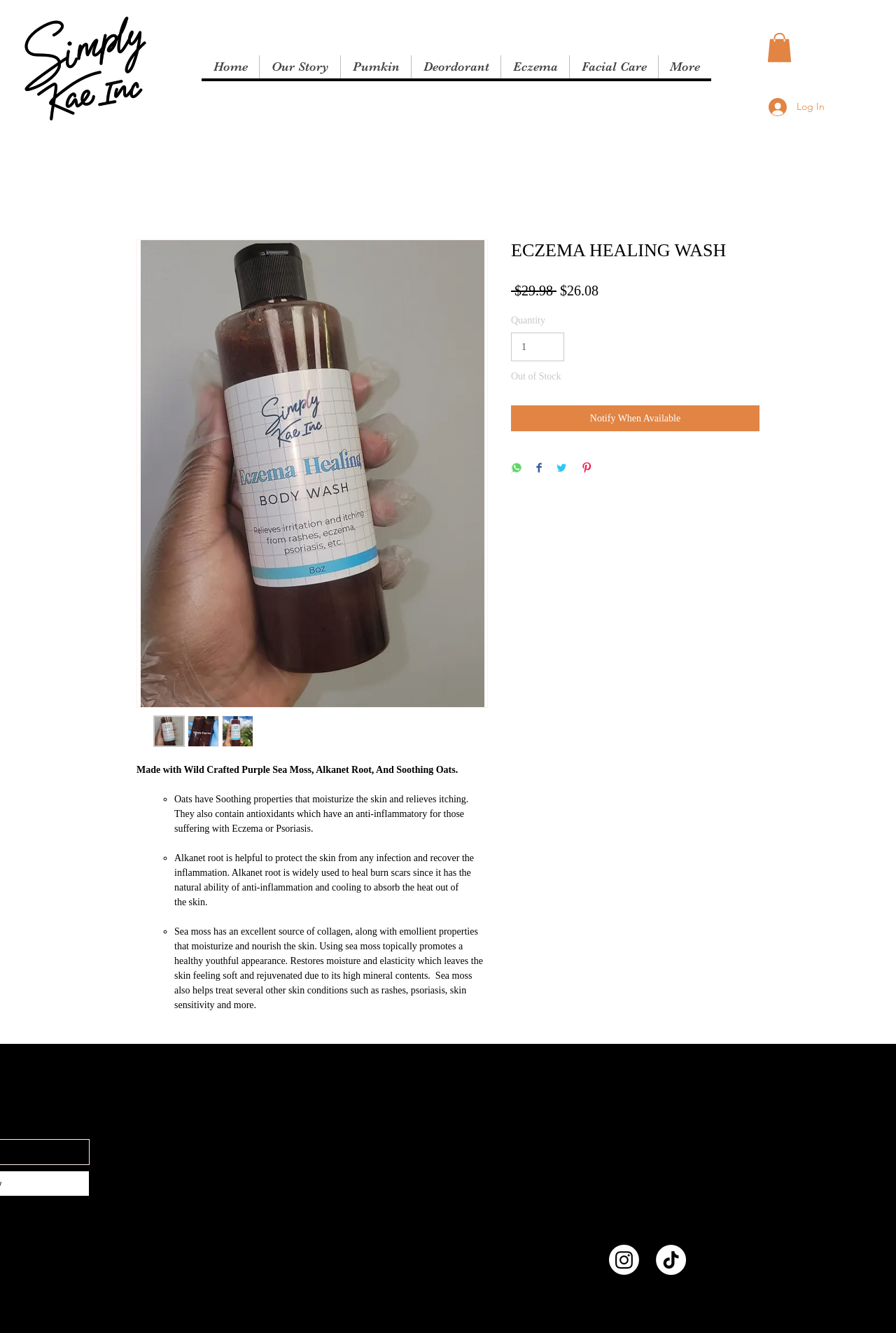Observe the image and answer the following question in detail: How many social media platforms are listed in the social bar?

I found the number of social media platforms listed in the social bar by looking at the social bar section, where I saw two link elements labeled as 'Instagram' and 'TikTok'.